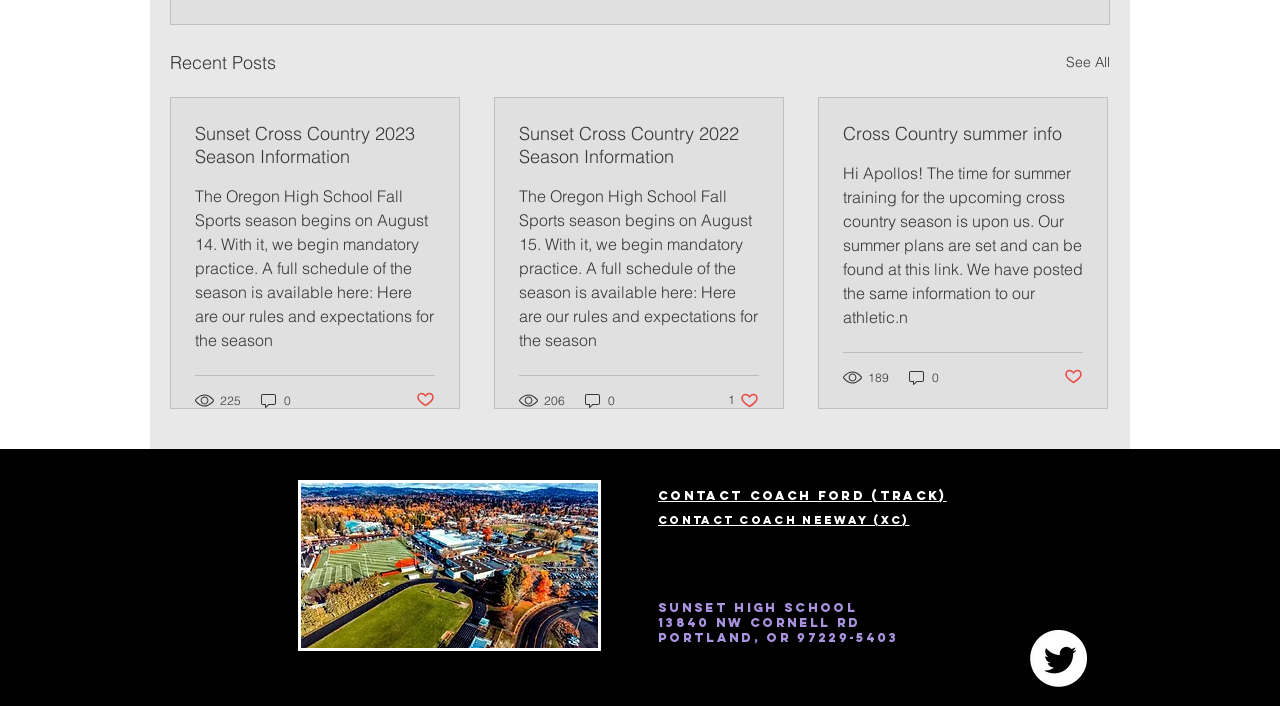Determine the bounding box coordinates for the clickable element required to fulfill the instruction: "Click on the 'Post not marked as liked' button to like the post". Provide the coordinates as four float numbers between 0 and 1, i.e., [left, top, right, bottom].

[0.325, 0.552, 0.34, 0.581]